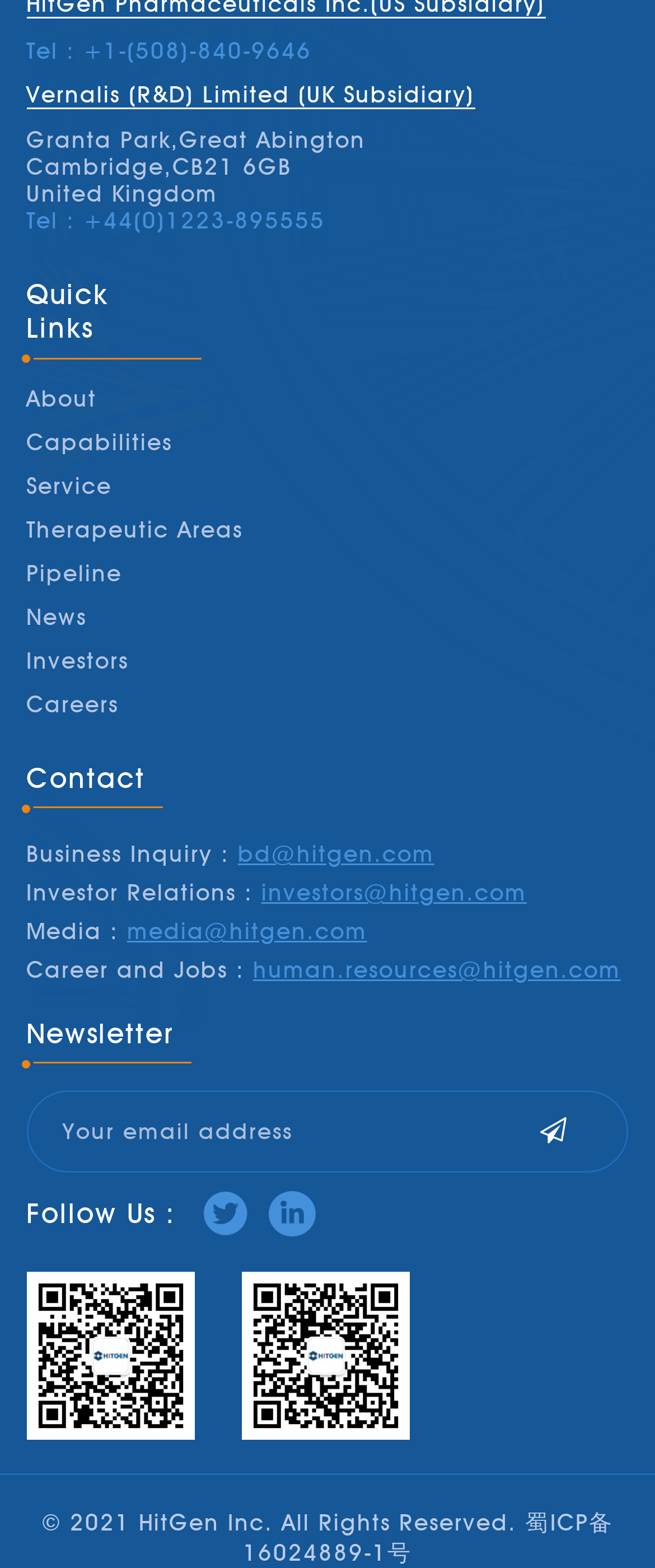What is the copyright year of the webpage?
Provide a one-word or short-phrase answer based on the image.

2021